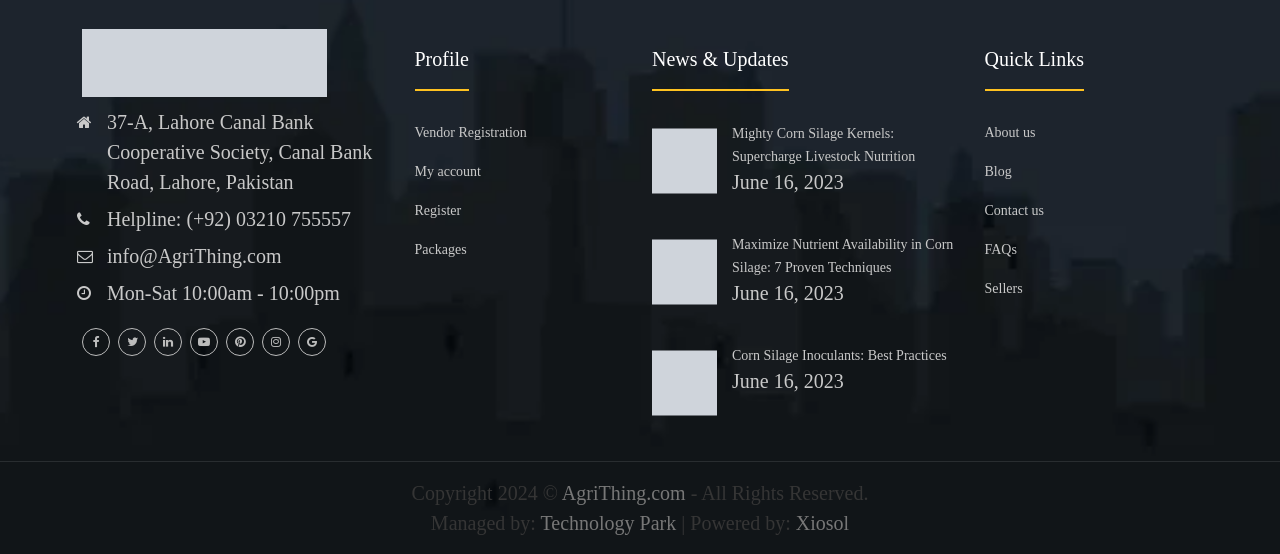Identify the bounding box coordinates for the UI element that matches this description: "Packages".

[0.324, 0.43, 0.491, 0.473]